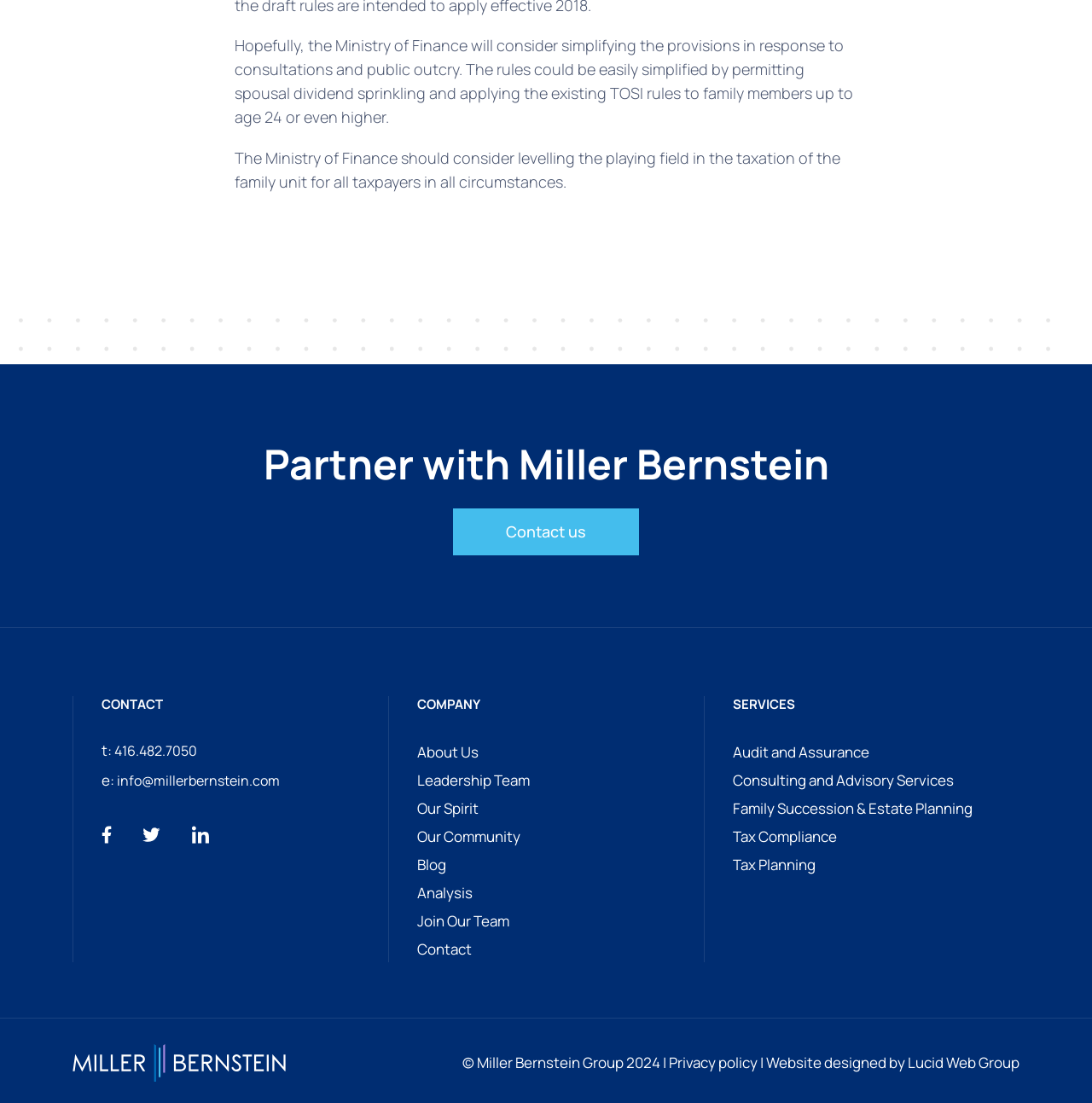Respond with a single word or phrase to the following question:
What services does the company offer?

Audit, Consulting, etc.